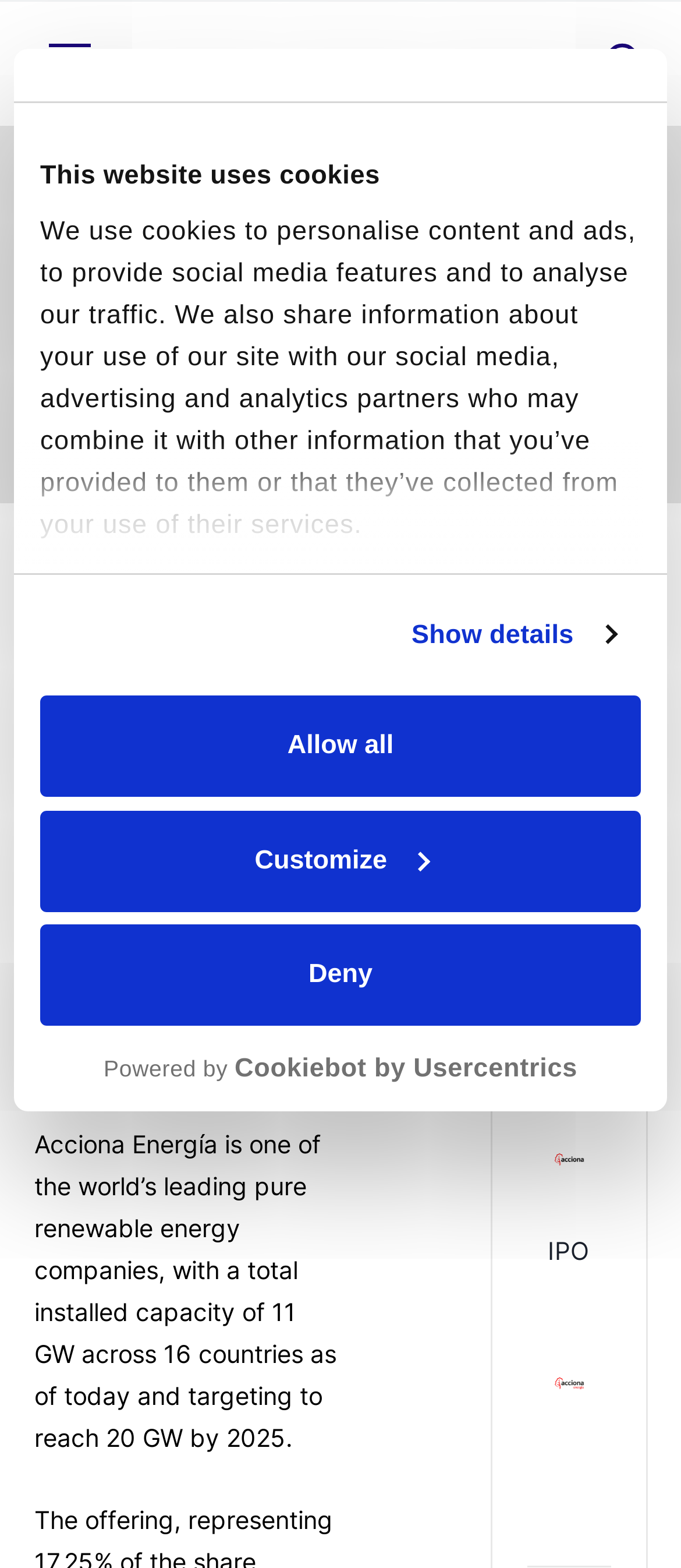Can you show the bounding box coordinates of the region to click on to complete the task described in the instruction: "Search something"?

[0.886, 0.026, 0.95, 0.054]